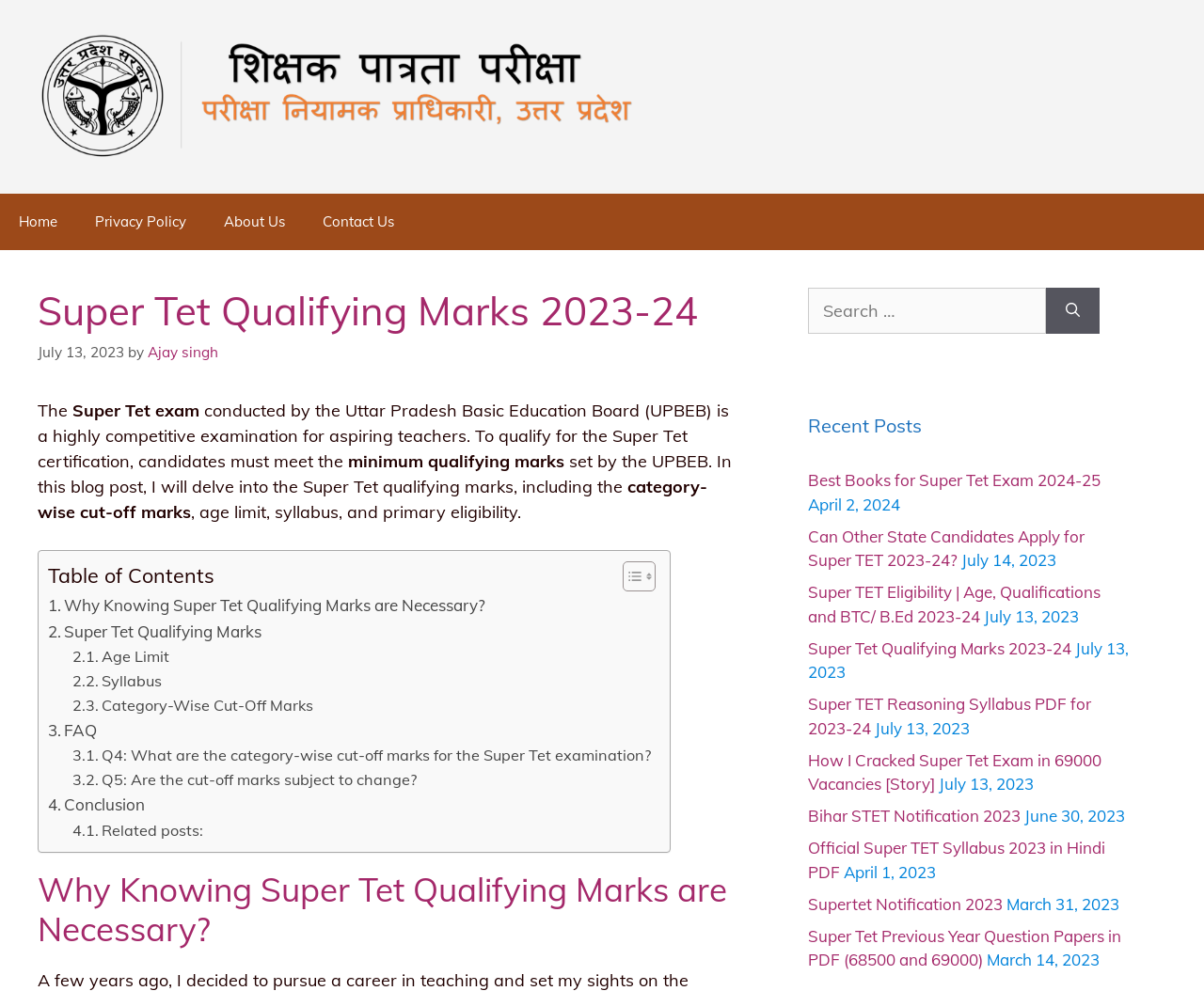Find the coordinates for the bounding box of the element with this description: "Category-Wise Cut-Off Marks".

[0.06, 0.699, 0.26, 0.724]